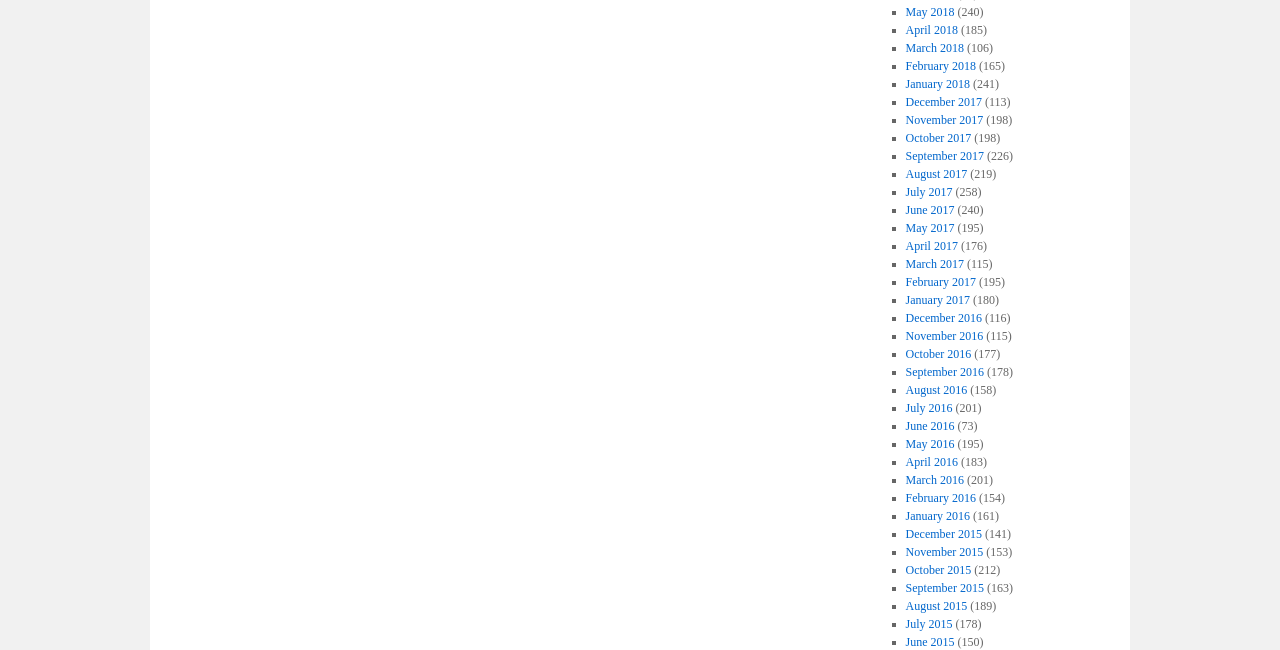What is the month with the highest number of items?
Using the image as a reference, answer the question with a short word or phrase.

May 2018